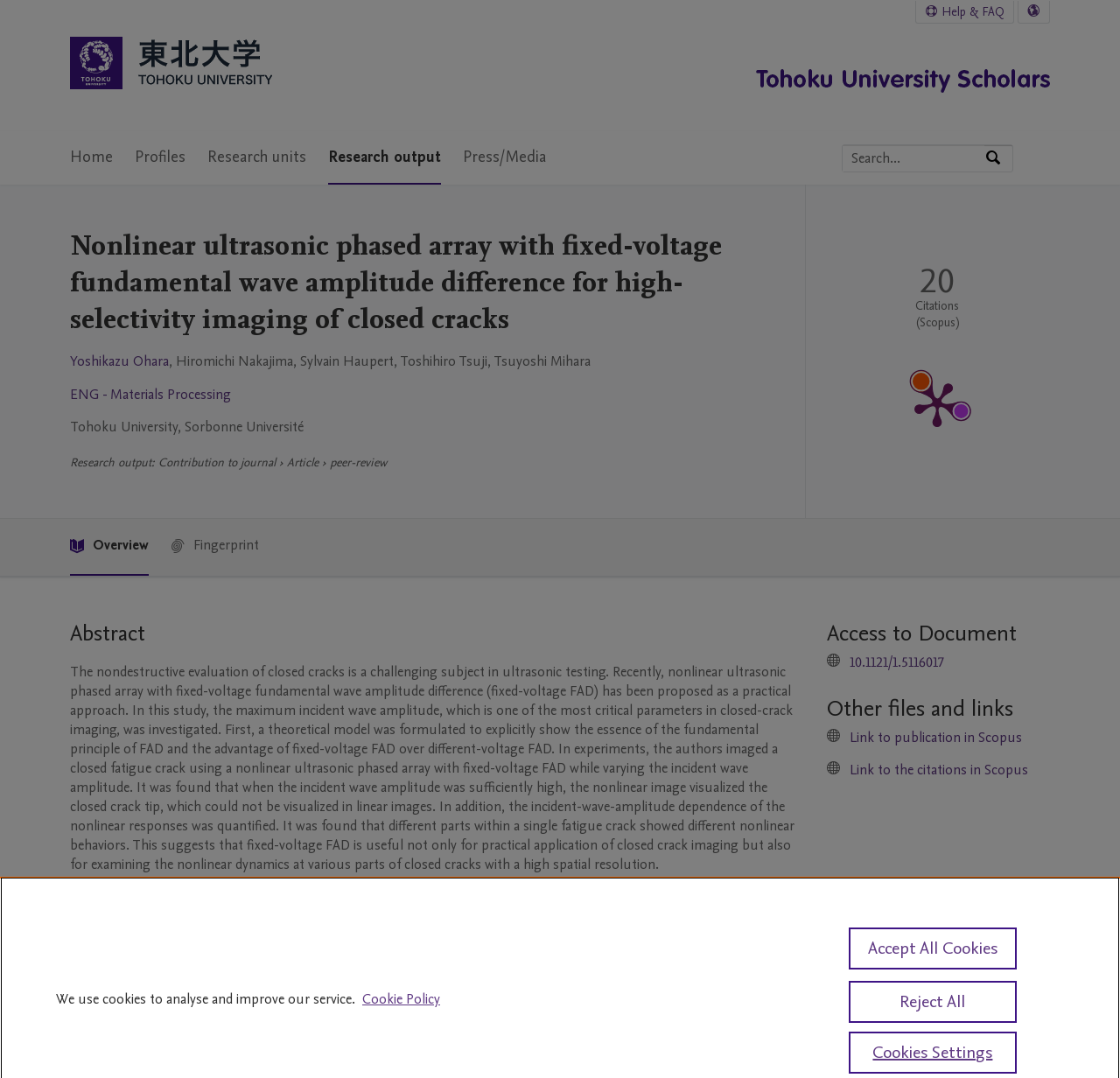What is the name of the university?
Please provide a comprehensive answer to the question based on the webpage screenshot.

I found the answer by looking at the logo and the text 'Tohoku University Home' at the top of the webpage, which suggests that the webpage is related to Tohoku University.